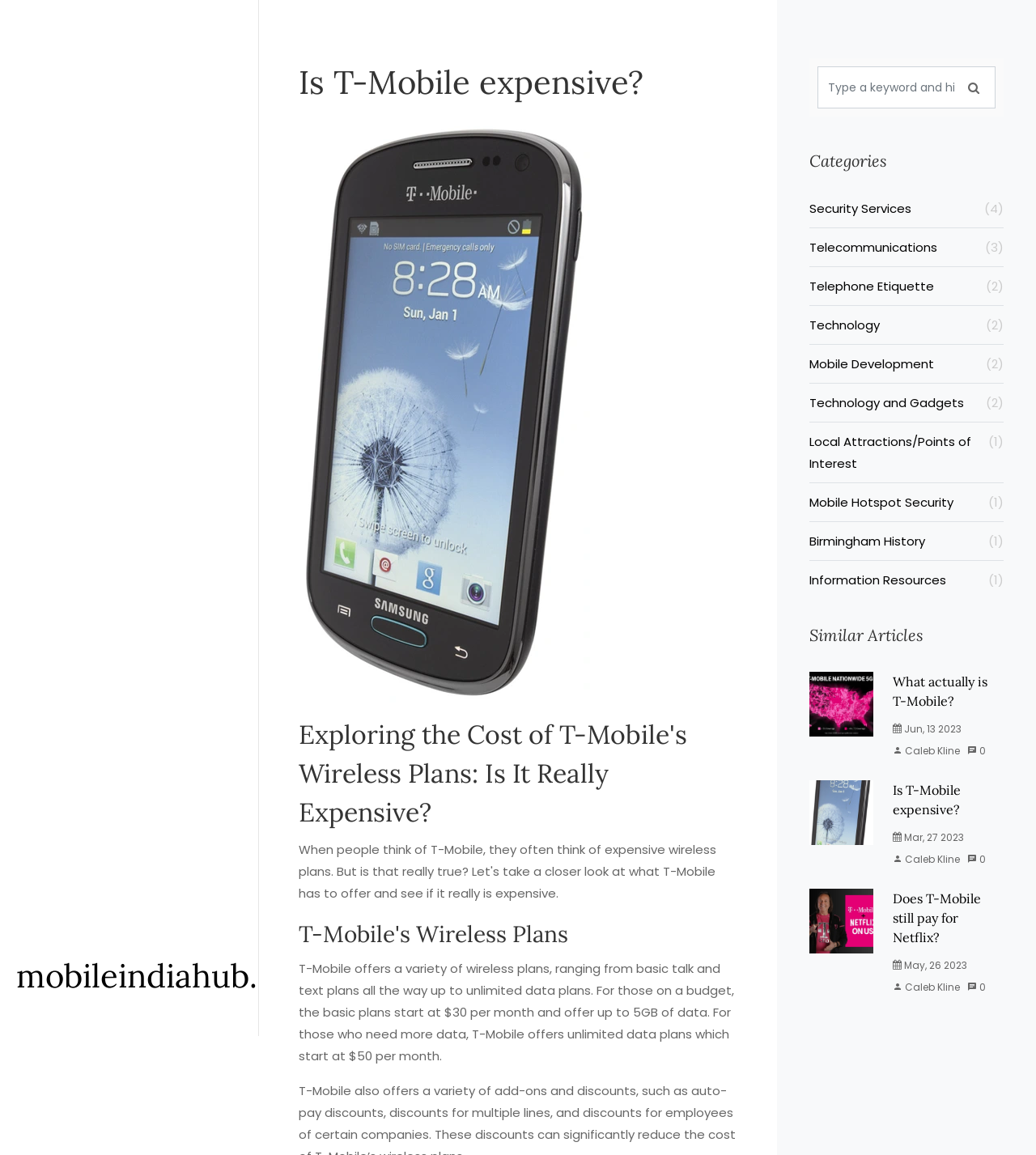Provide the bounding box coordinates of the UI element this sentence describes: "Local Attractions/Points of Interest (1)".

[0.781, 0.373, 0.969, 0.411]